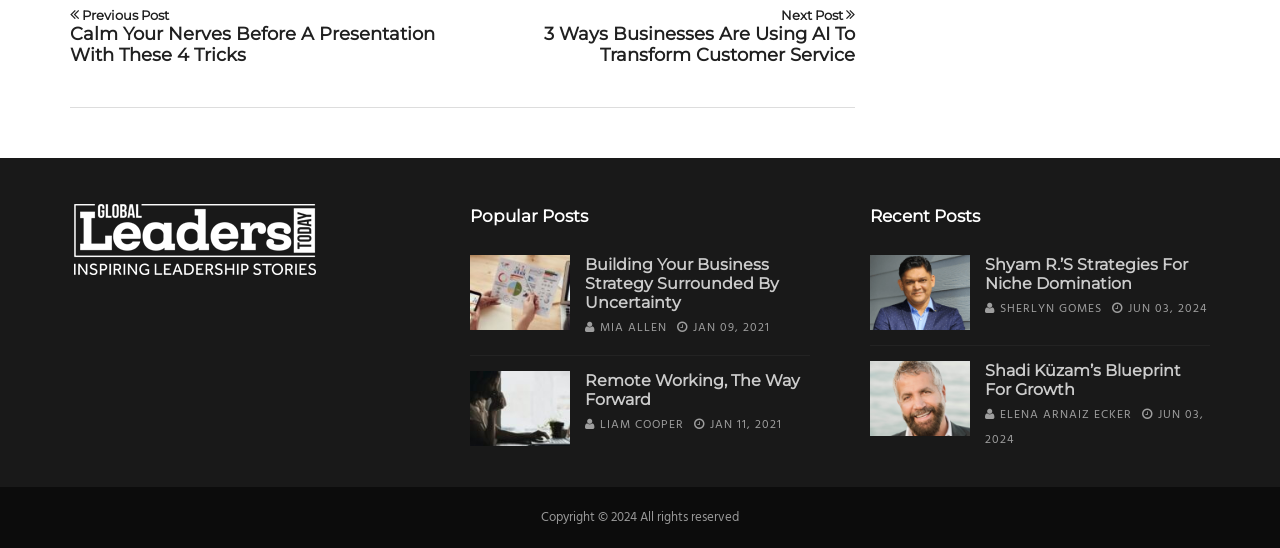Locate the bounding box coordinates of the segment that needs to be clicked to meet this instruction: "Check post by MIA ALLEN".

[0.469, 0.581, 0.521, 0.617]